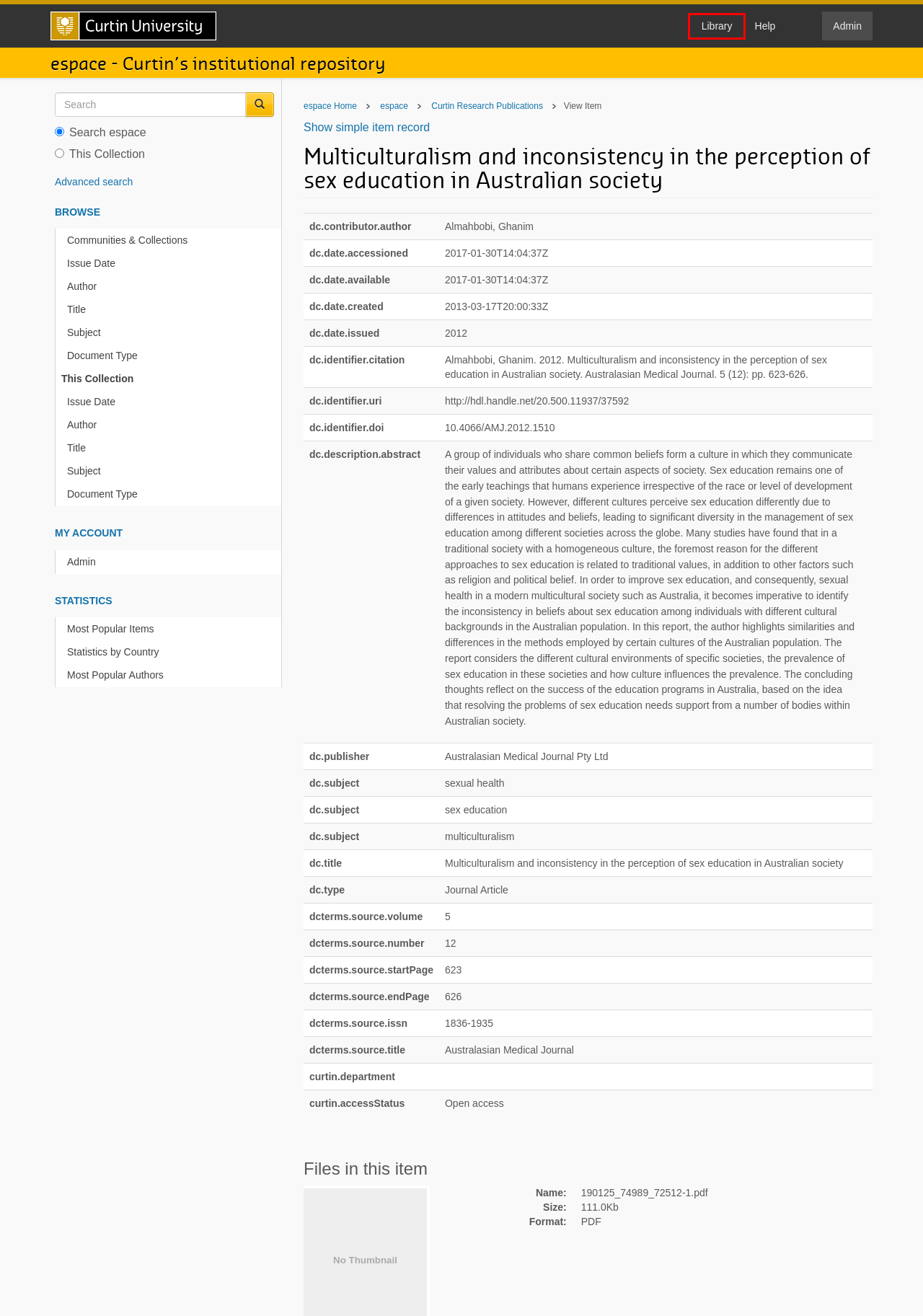Examine the webpage screenshot and identify the UI element enclosed in the red bounding box. Pick the webpage description that most accurately matches the new webpage after clicking the selected element. Here are the candidates:
A. Social media | Curtin University, Perth, Western Australia
B. Accessibility | Curtin University, Perth, Western Australia
C. Redirecting…
D. Disclaimer of liability | Curtin University, Perth, Western Australia
E. Copyright at Curtin | Curtin University, Perth, Australia
F. Privacy - Privacy
G. Library | Curtin University, Perth, Australia
H. Curtin University | Make tomorrow better

G